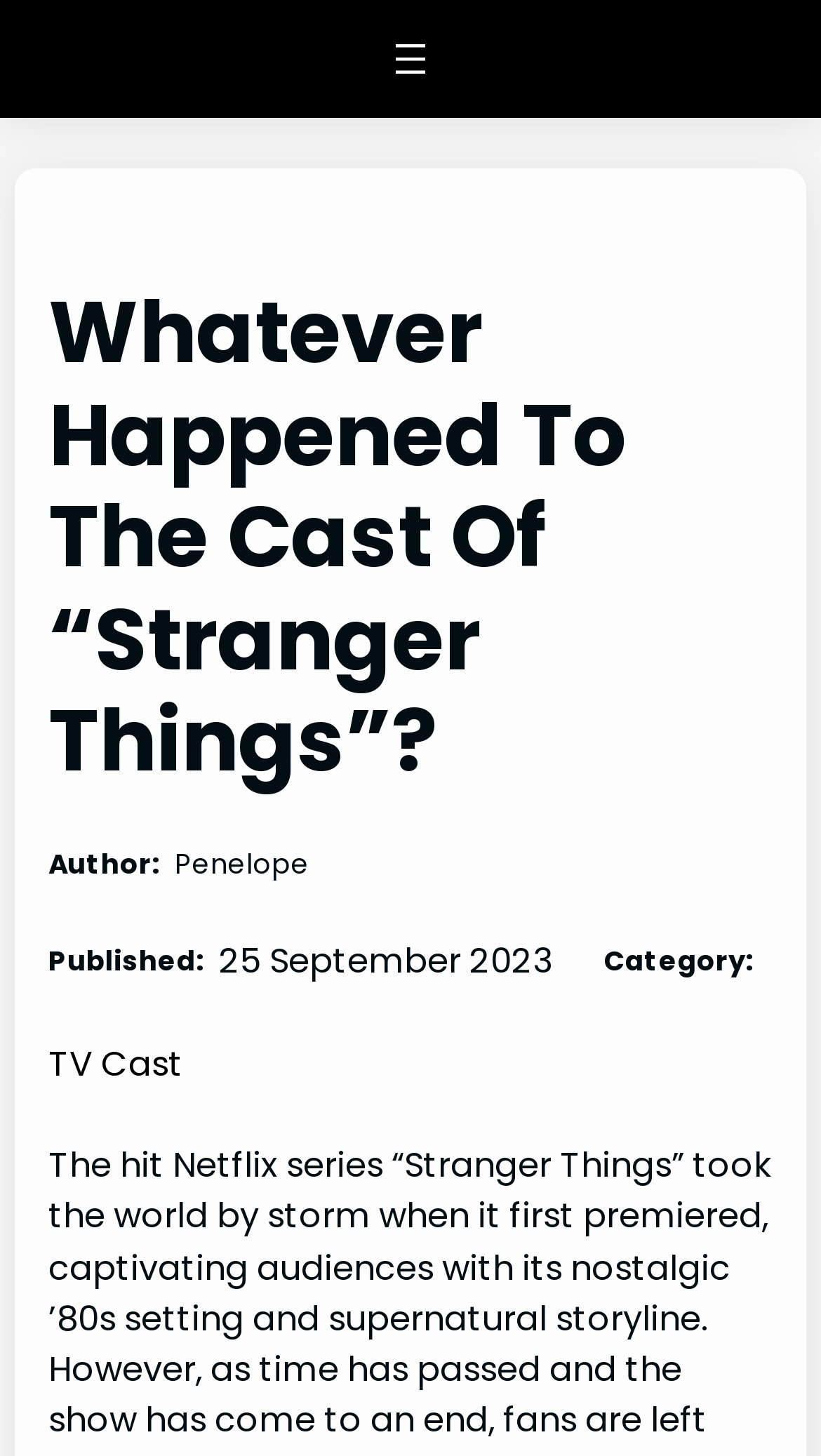What is the title or heading displayed on the webpage?

Whatever Happened To The Cast Of “Stranger Things”?